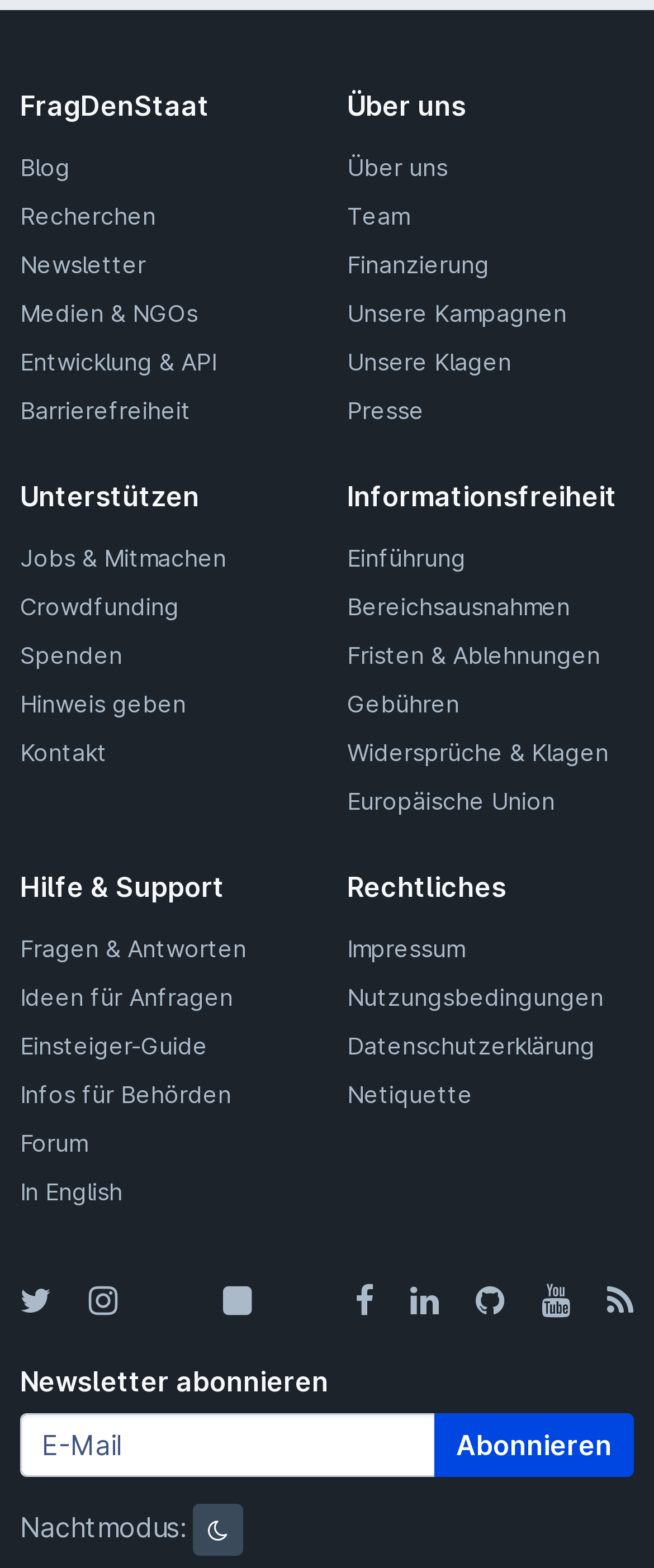How many social media links are at the bottom of the webpage?
Based on the screenshot, respond with a single word or phrase.

8